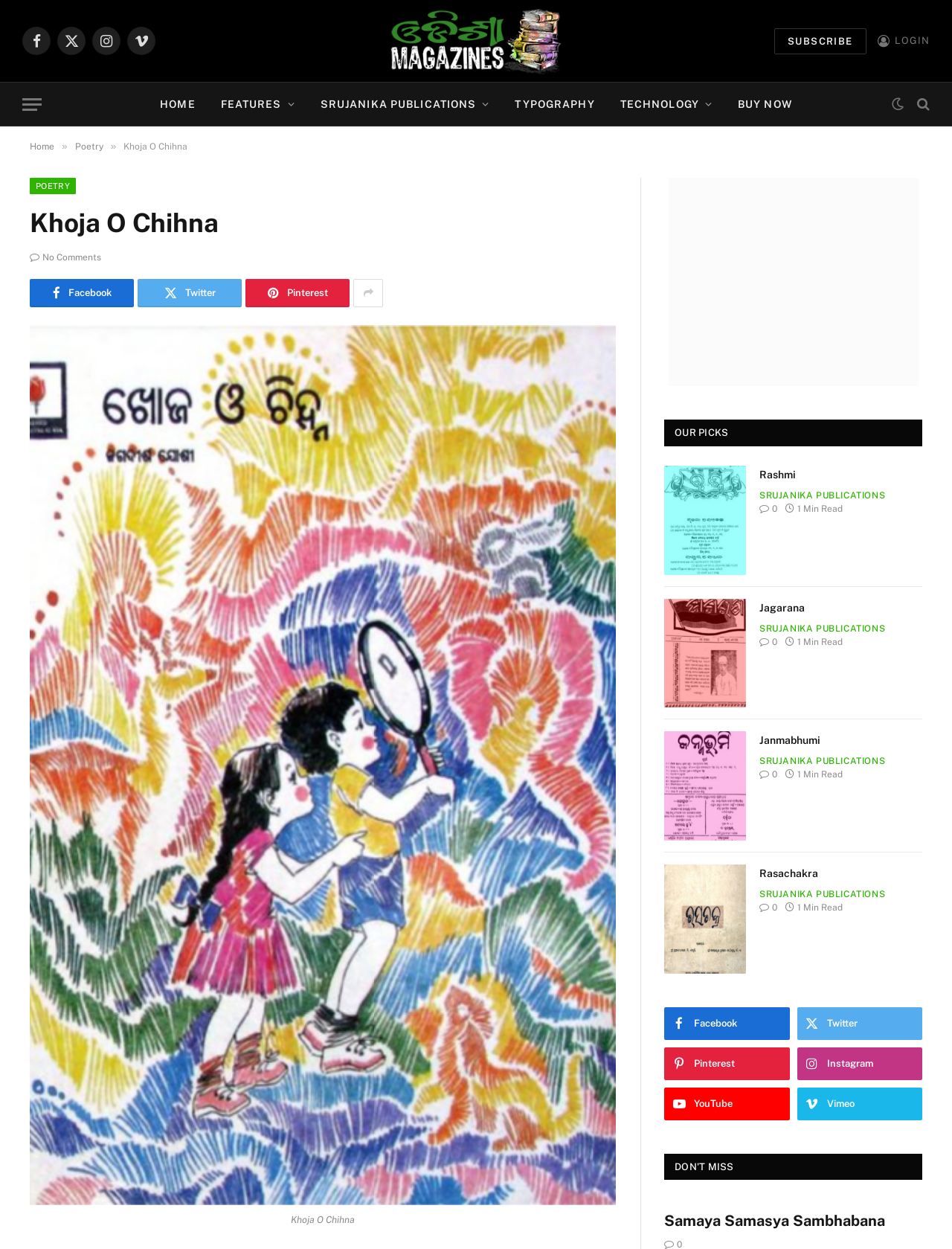How many articles are listed on the webpage?
Provide a well-explained and detailed answer to the question.

I examined the article elements on the webpage and found four separate articles listed, each with a heading, image, and text.